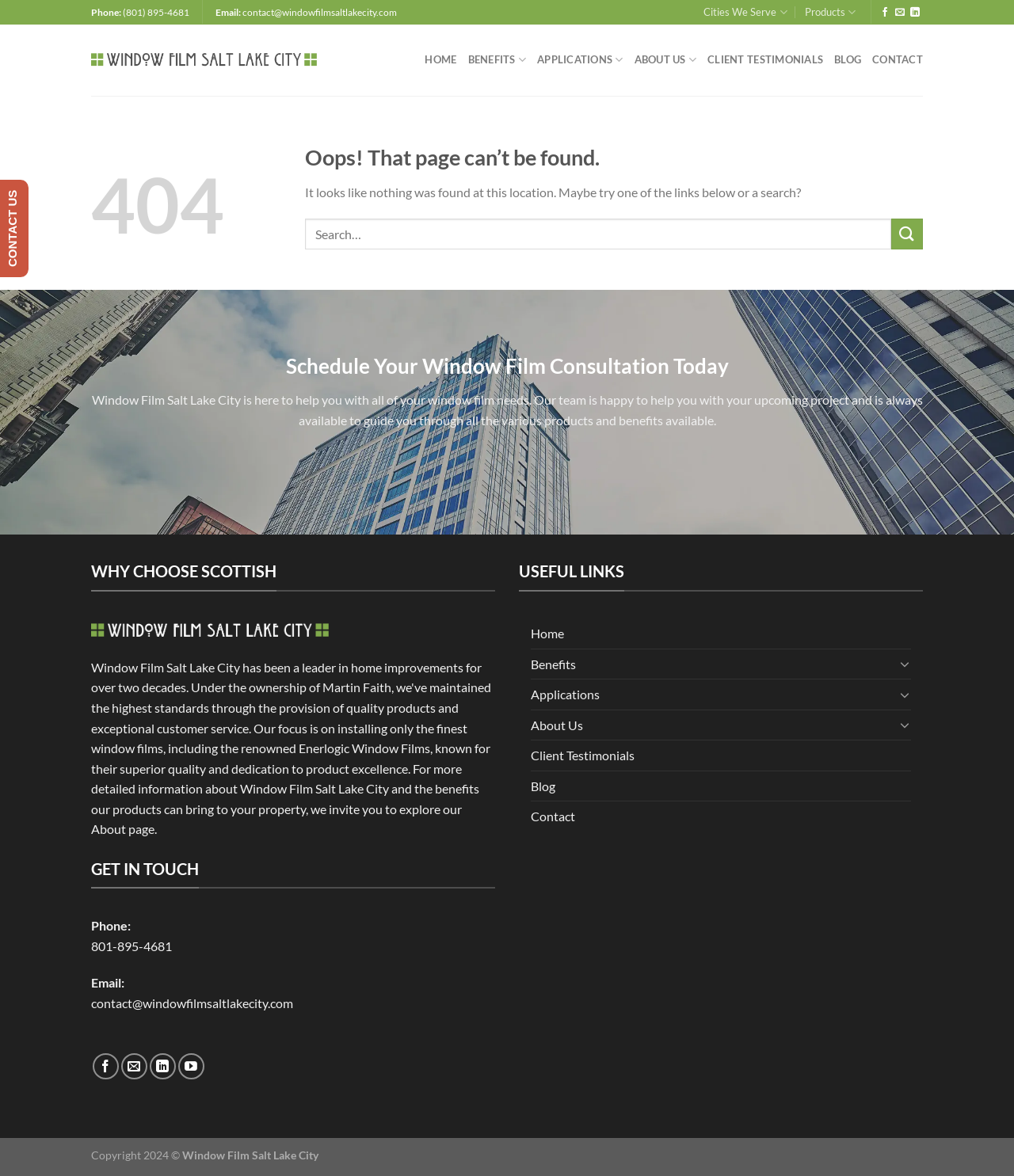What is the email address of Window Film Salt Lake City?
Based on the visual information, provide a detailed and comprehensive answer.

I found the email address by looking at the top section of the webpage, where it says 'Email:' followed by the address 'contact@windowfilmsaltlakecity.com'.